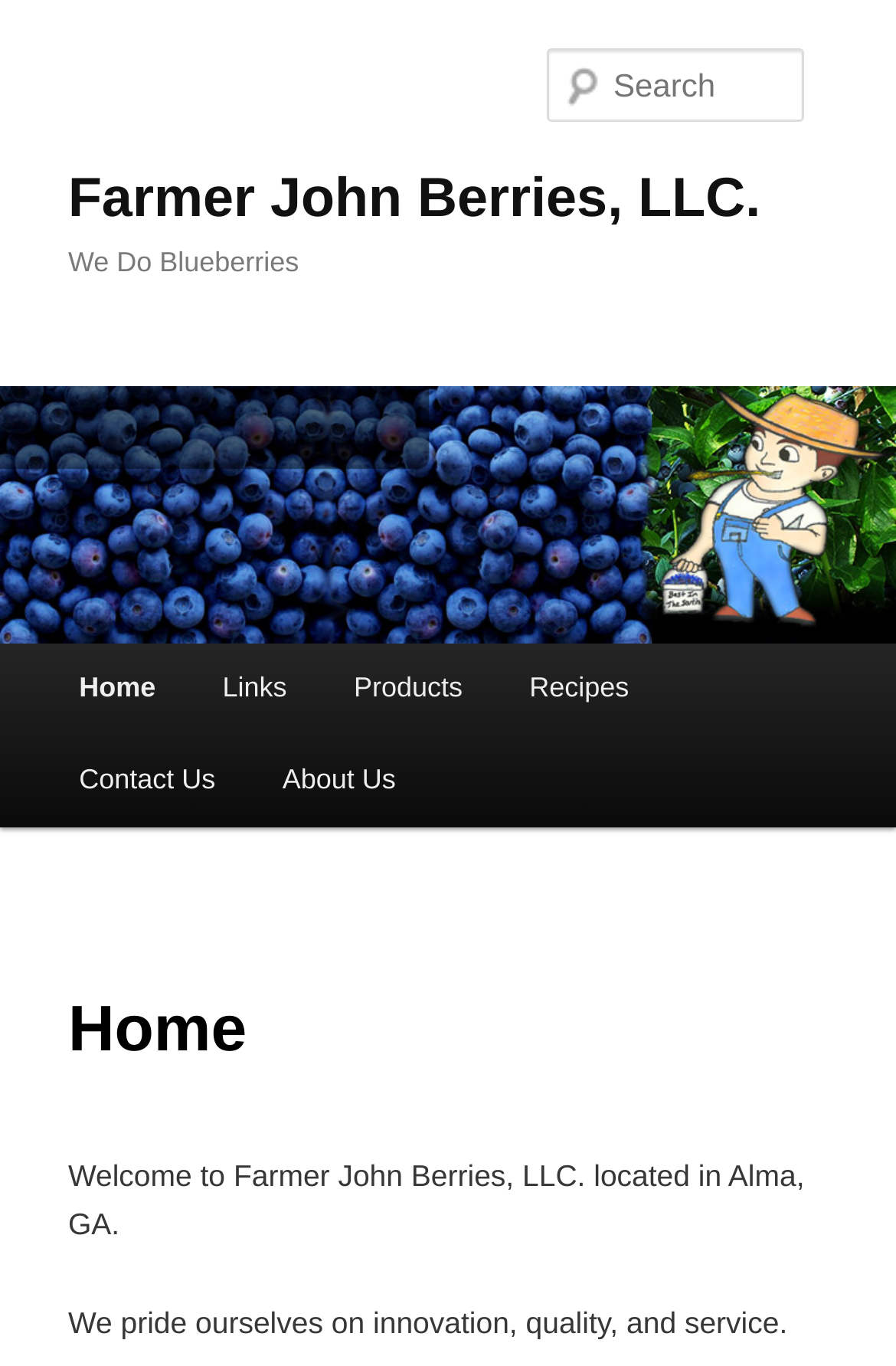Kindly provide the bounding box coordinates of the section you need to click on to fulfill the given instruction: "Go to Home page".

[0.051, 0.472, 0.211, 0.539]